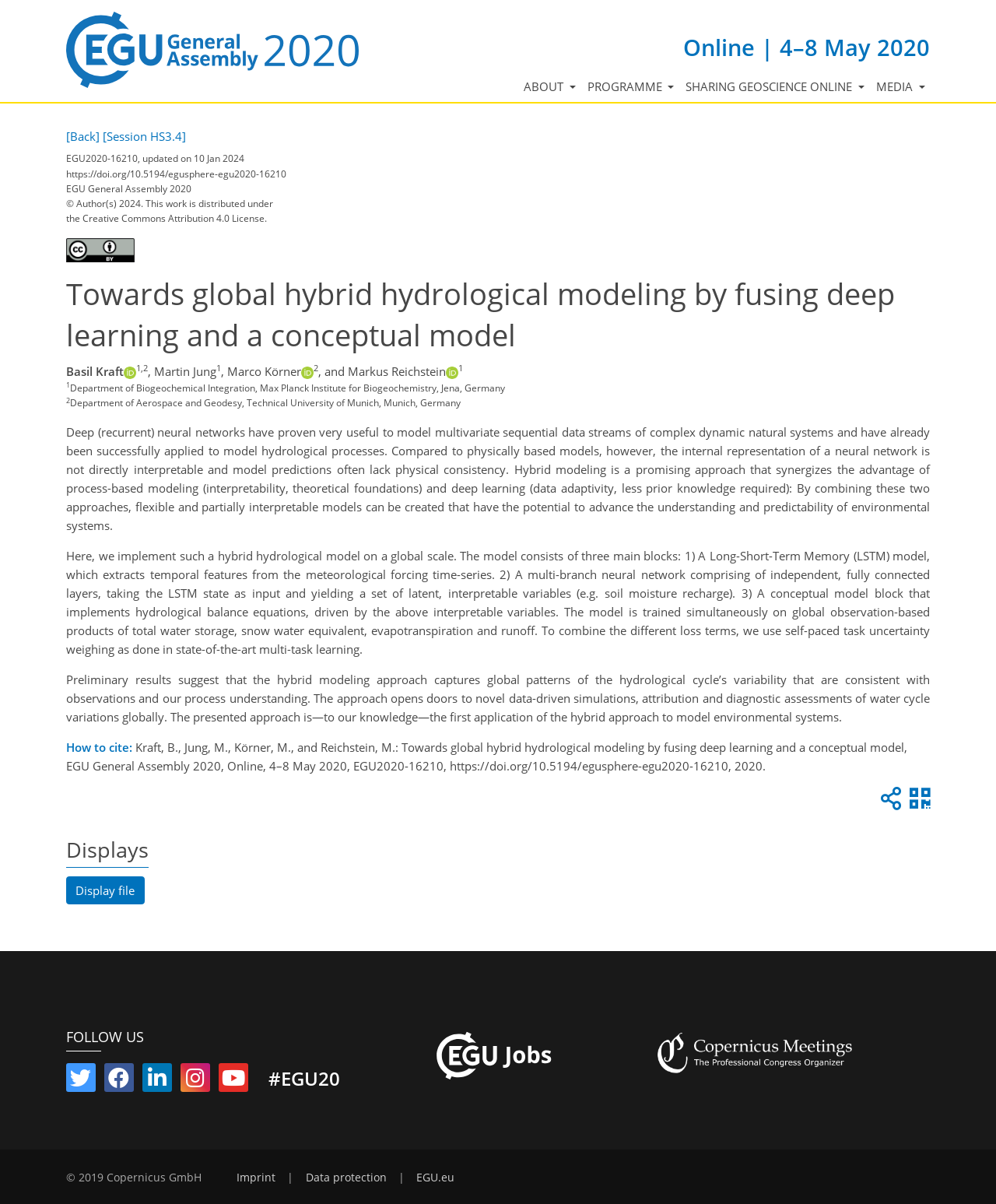Who are the authors of the presentation?
Please give a detailed and elaborate answer to the question.

I found the answer by looking at the text 'Kraft, B., Jung, M., Körner, M., and Reichstein, M.' which is located at the bottom of the webpage, indicating that they are the authors of the presentation.